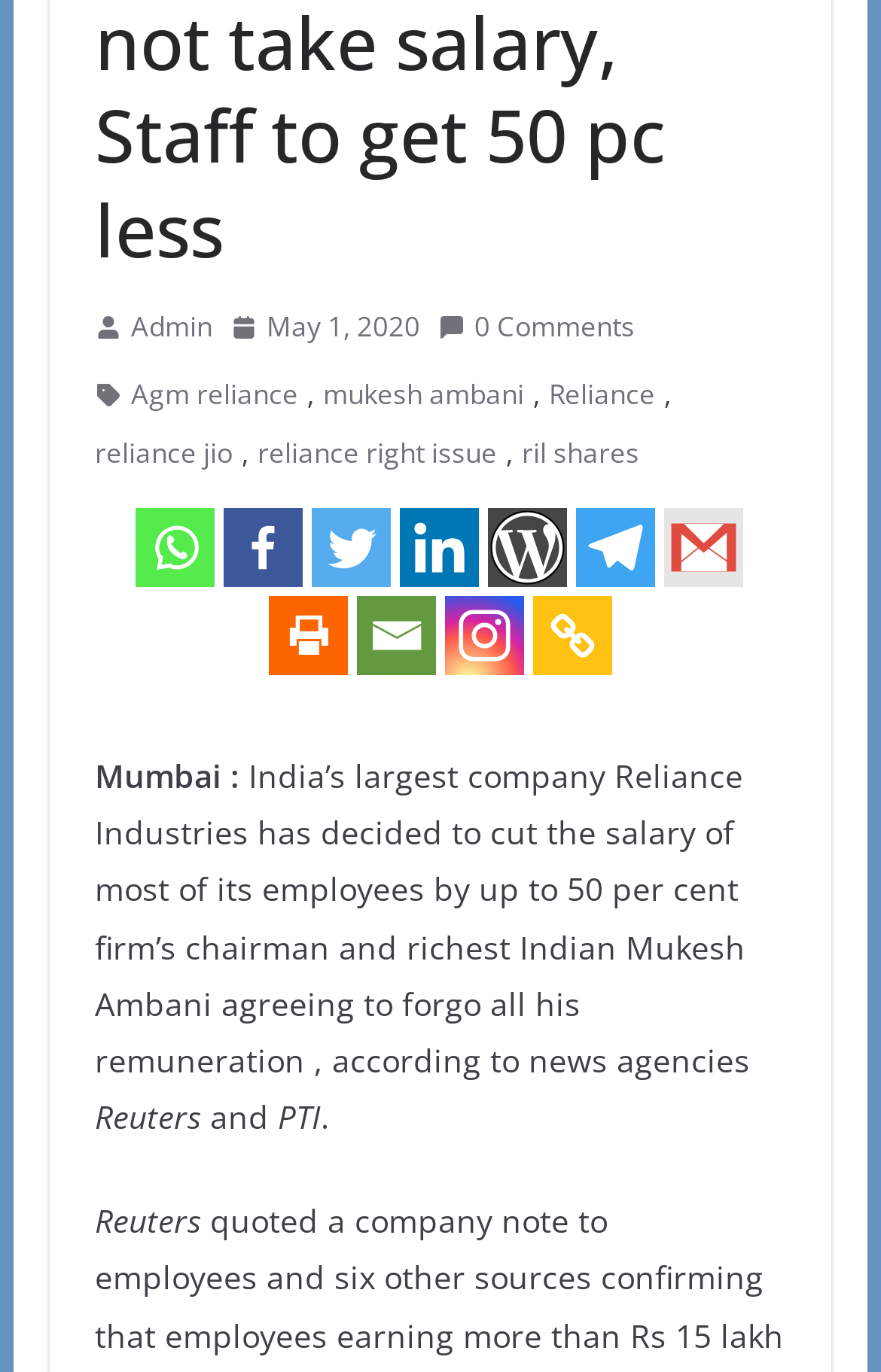Please provide a comprehensive answer to the question based on the screenshot: What is the maximum percentage of salary cut for Reliance Industries employees?

The answer can be found in the paragraph of text which states 'India’s largest company Reliance Industries has decided to cut the salary of most of its employees by up to 50 per cent firm’s chairman and richest Indian Mukesh Ambani agreeing to forgo all his remuneration, according to news agencies'.